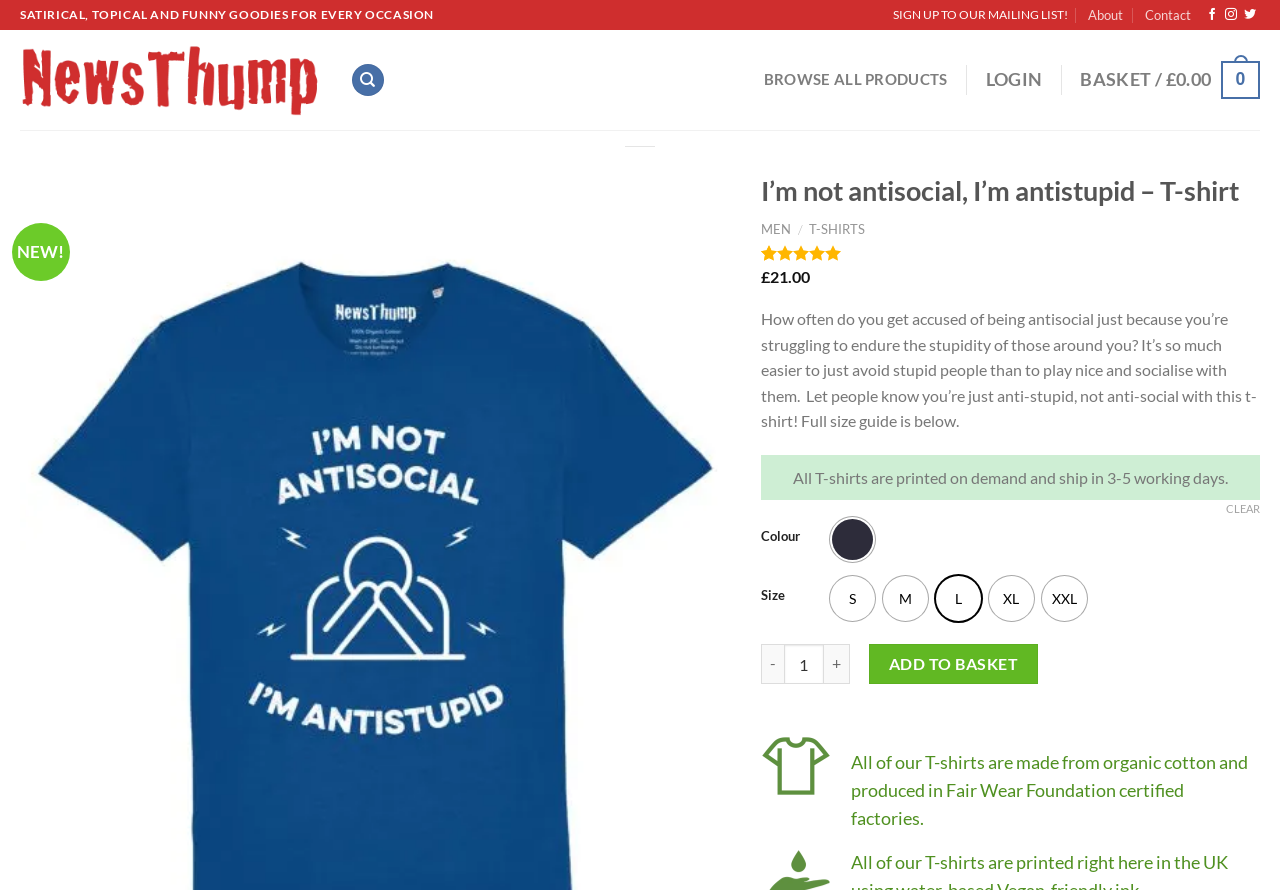Please examine the image and answer the question with a detailed explanation:
How long does it take to ship the t-shirts?

The shipping time for the t-shirts can be found in the product description section, where it says 'All T-shirts are printed on demand and ship in 3-5 working days'. This indicates that the t-shirts will be shipped within 3-5 working days of placing an order.